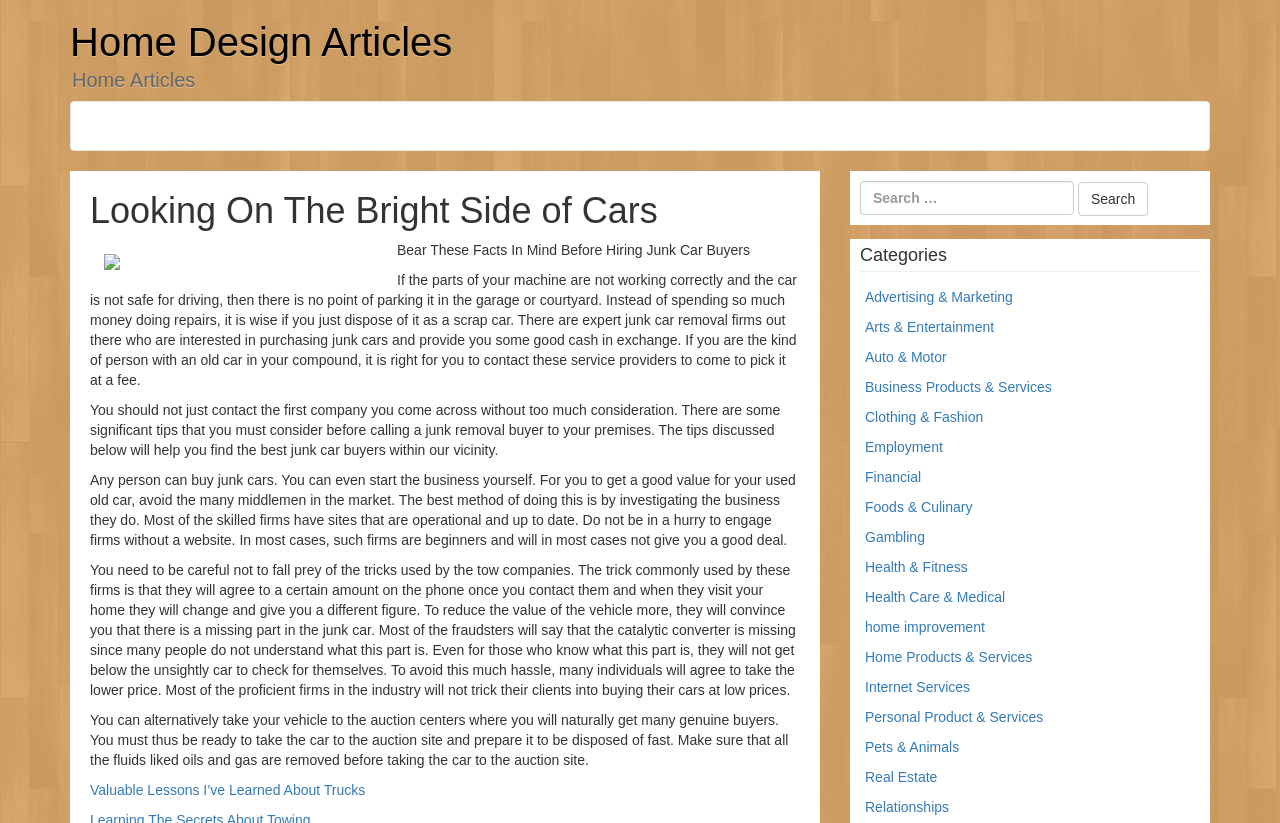Offer a comprehensive description of the webpage’s content and structure.

The webpage is about home design articles, with a focus on cars. At the top, there is a heading "Home Design Articles" followed by a link with the same text. Below this, there is another heading "Home Articles" which contains a header, an image, and several blocks of text.

The header "Looking On The Bright Side of Cars" is positioned above the image. The image is located to the right of the header. Below the image, there are five blocks of text that discuss the importance of considering certain factors when hiring junk car buyers. The text blocks are arranged vertically, with the first block starting from the top left and the subsequent blocks following below it.

To the right of the text blocks, there is a search bar with a button labeled "Search". Above the search bar, there is a heading "Categories" which is followed by a list of 17 links to different categories, including "Advertising & Marketing", "Auto & Motor", "Business Products & Services", and "Home Improvement", among others. These links are arranged vertically, with the first link starting from the top and the subsequent links following below it.

At the bottom of the page, there is a link "Valuable Lessons I’ve Learned About Trucks" which is positioned below the last block of text.